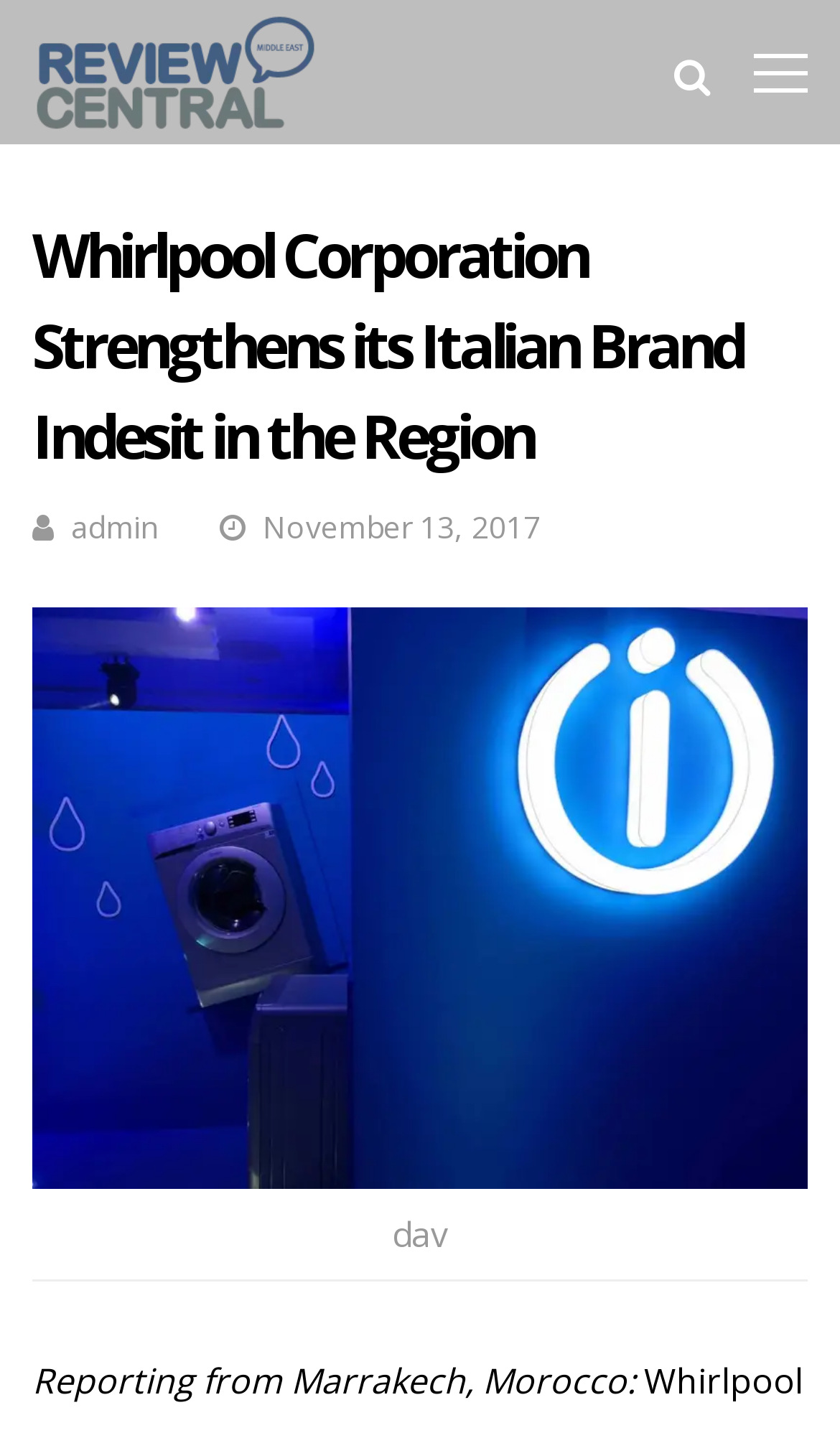Give a one-word or phrase response to the following question: What is the name of the corporation hosting the event?

Whirlpool Corporation